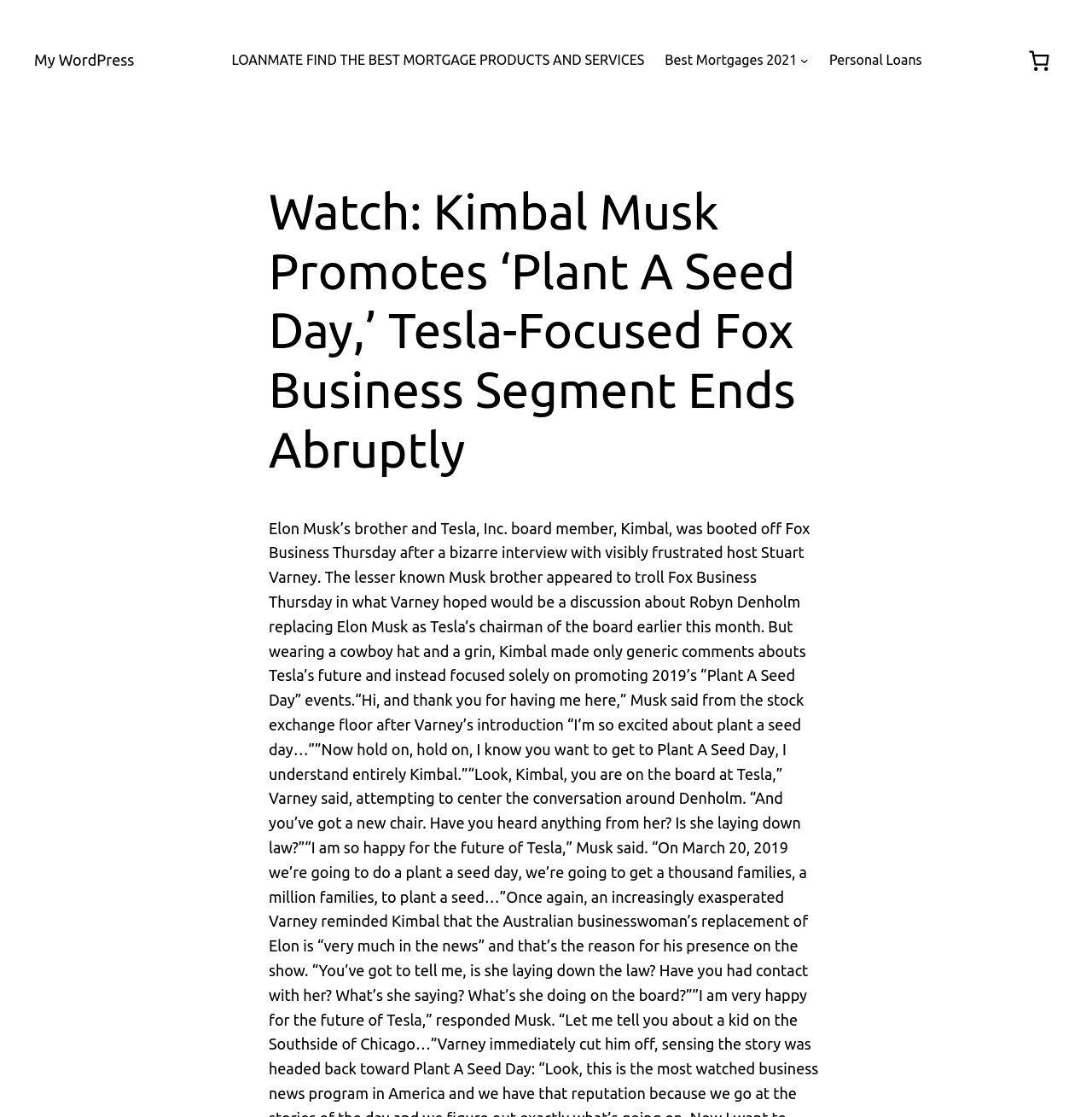Please determine the bounding box coordinates, formatted as (top-left x, top-left y, bottom-right x, bottom-right y), with all values as floating point numbers between 0 and 1. Identify the bounding box of the region described as: Personal Loans

[0.759, 0.044, 0.844, 0.064]